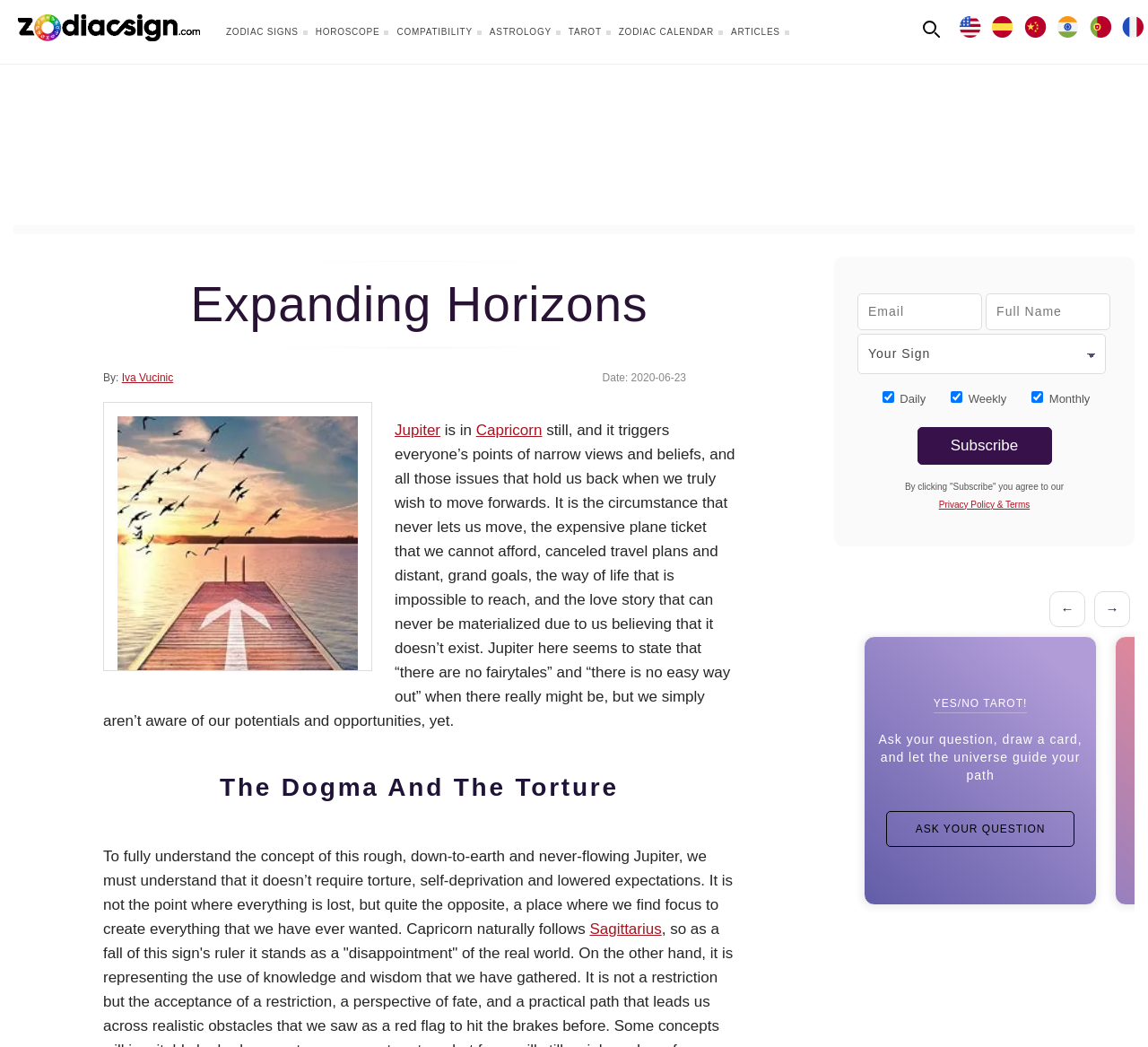Generate an in-depth caption that captures all aspects of the webpage.

The webpage is titled "Expanding Horizons" and has a prominent image with the same name at the top center. Below the image, there is a heading "Expanding Horizons" followed by the author's name, "Iva Vucinic", and the date "2020-06-23". 

The main content of the webpage is divided into two sections. The first section discusses the concept of Jupiter in Capricorn, with a link to "Jupiter" and "Capricorn" providing more information. The text explains how Jupiter's presence in Capricorn challenges one's faith in themselves and triggers narrow views and beliefs. 

The second section is titled "The Dogma And The Torture" and continues the discussion on Jupiter in Capricorn. It emphasizes the importance of understanding the concept to create focus and achieve desired goals.

On the top right corner, there are two buttons to open a search box. Below the main content, there is a subscription form with fields for email, full name, and a dropdown menu to select one's zodiac sign. The form also includes checkboxes for daily, weekly, and monthly subscriptions. 

At the bottom of the page, there are navigation buttons "←" and "→" and a section promoting a "YES/NO TAROT" feature, where users can ask a question, draw a card, and receive guidance from the universe. 

On the top navigation bar, there are links to various sections of the website, including "ZODIAC SIGNS", "HOROSCOPE", "COMPATIBILITY", "ASTROLOGY", "TAROT", and "ZODIAC CALENDAR". There are also links to switch the language to English, Spanish, Chinese, Hindi, and French.